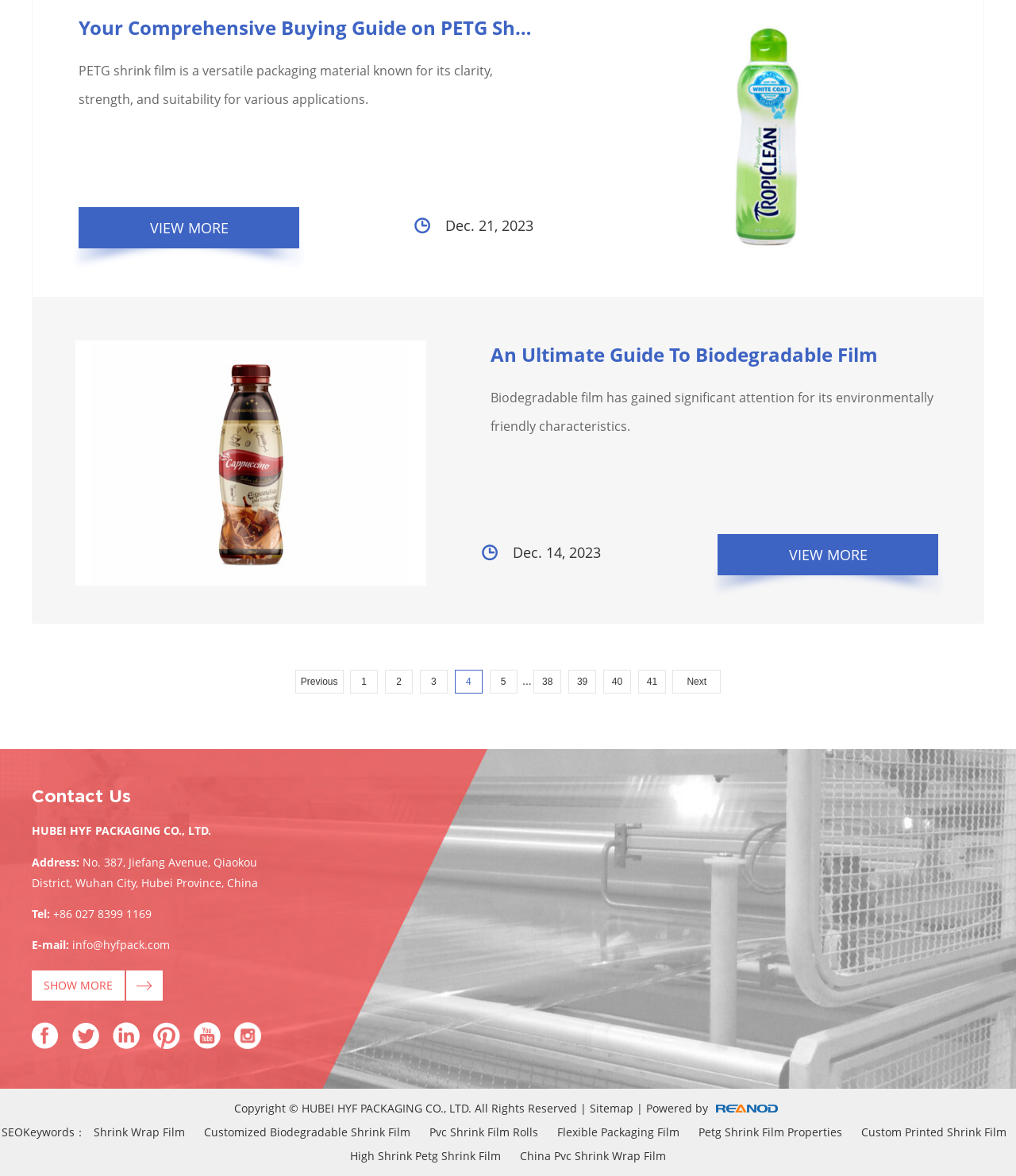Respond to the following question with a brief word or phrase:
What is the address of the company?

No. 387, Jiefang Avenue, Qiaokou District, Wuhan City, Hubei Province, China